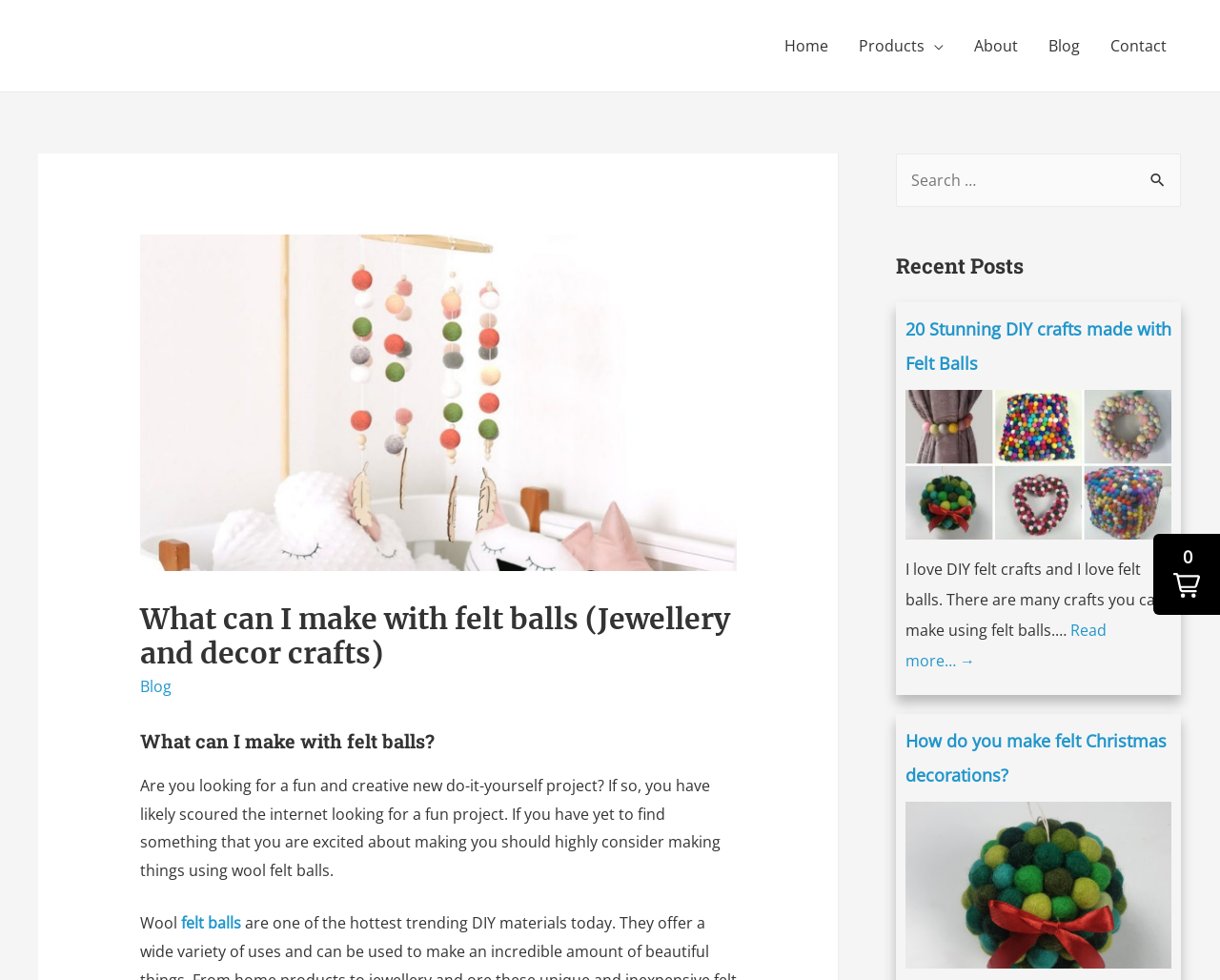Please answer the following question using a single word or phrase: 
What is the purpose of the search box?

To search for something